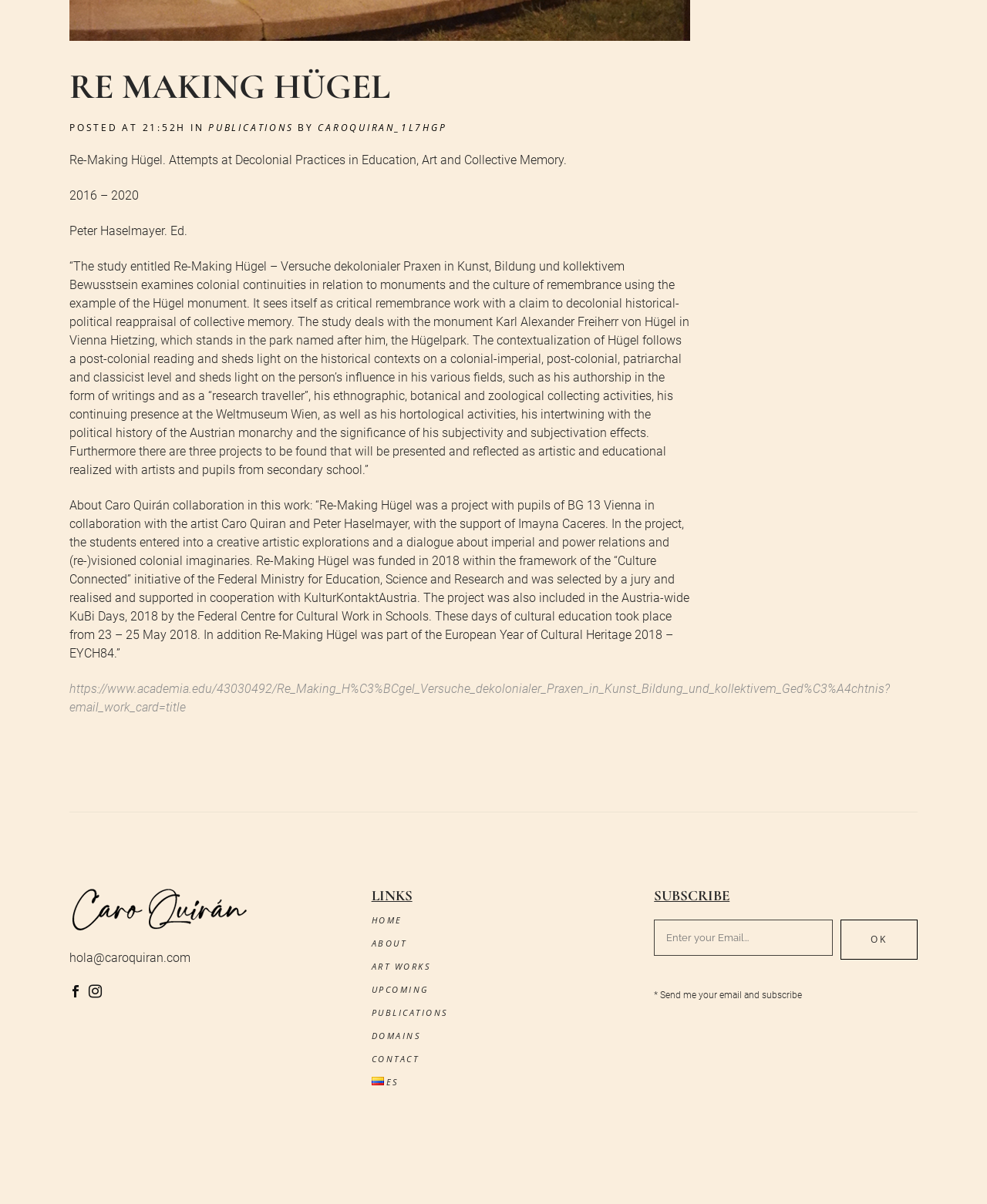Locate the bounding box for the described UI element: "name="email-112" placeholder="Enter your Email..."". Ensure the coordinates are four float numbers between 0 and 1, formatted as [left, top, right, bottom].

[0.663, 0.764, 0.844, 0.794]